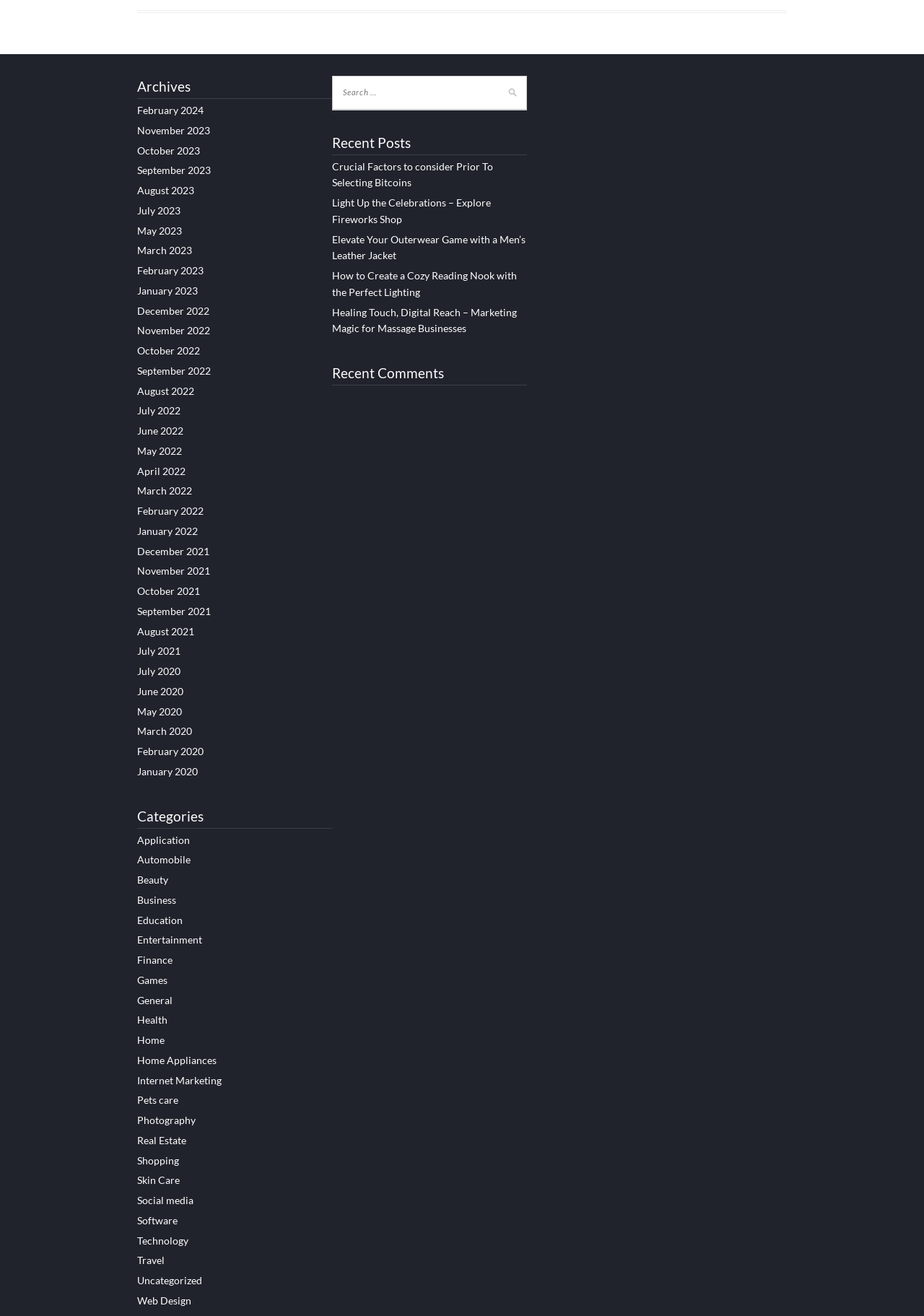Please provide a one-word or short phrase answer to the question:
What is the purpose of the search box?

To search the website